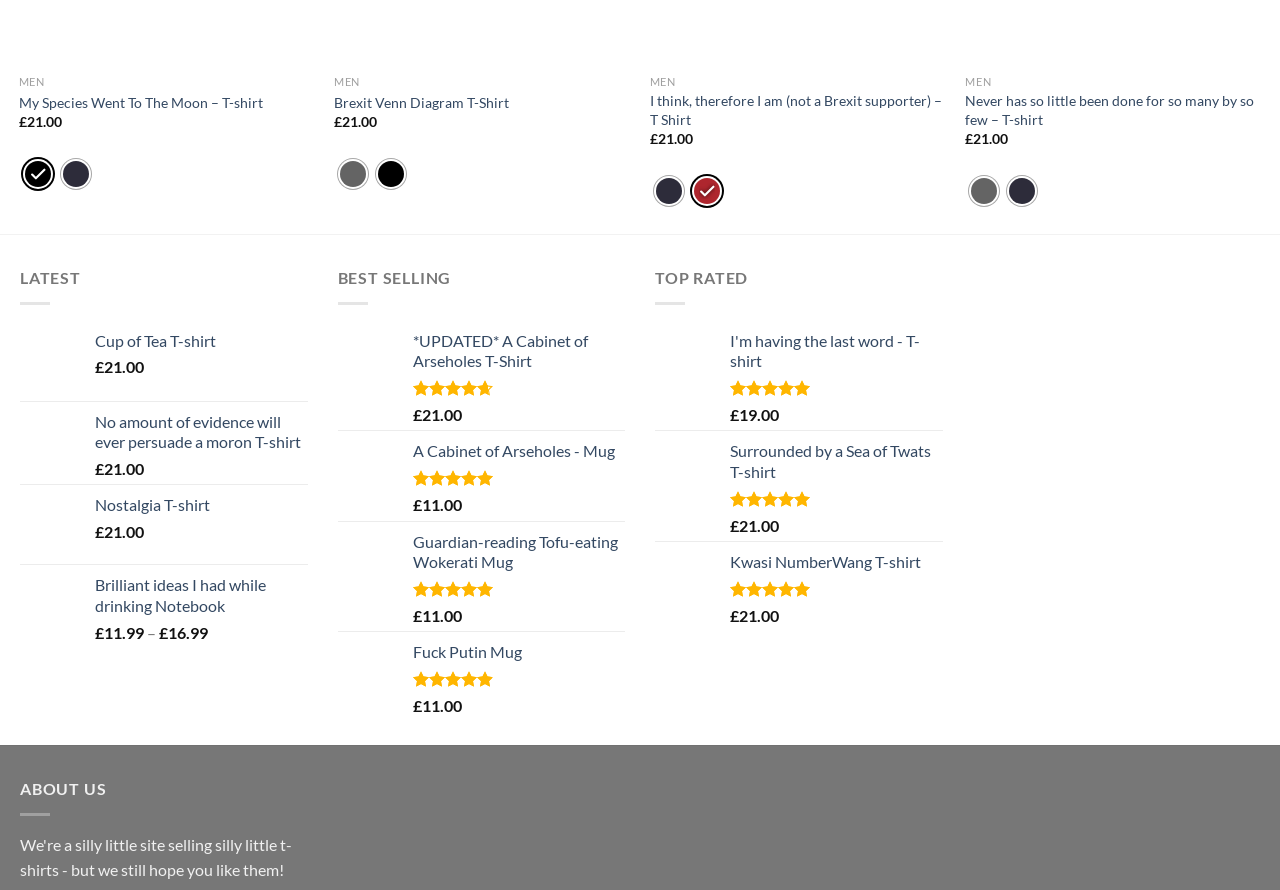Determine the bounding box coordinates of the clickable element to complete this instruction: "Click the Cup of Tea T-shirt link". Provide the coordinates in the format of four float numbers between 0 and 1, [left, top, right, bottom].

[0.074, 0.371, 0.24, 0.395]